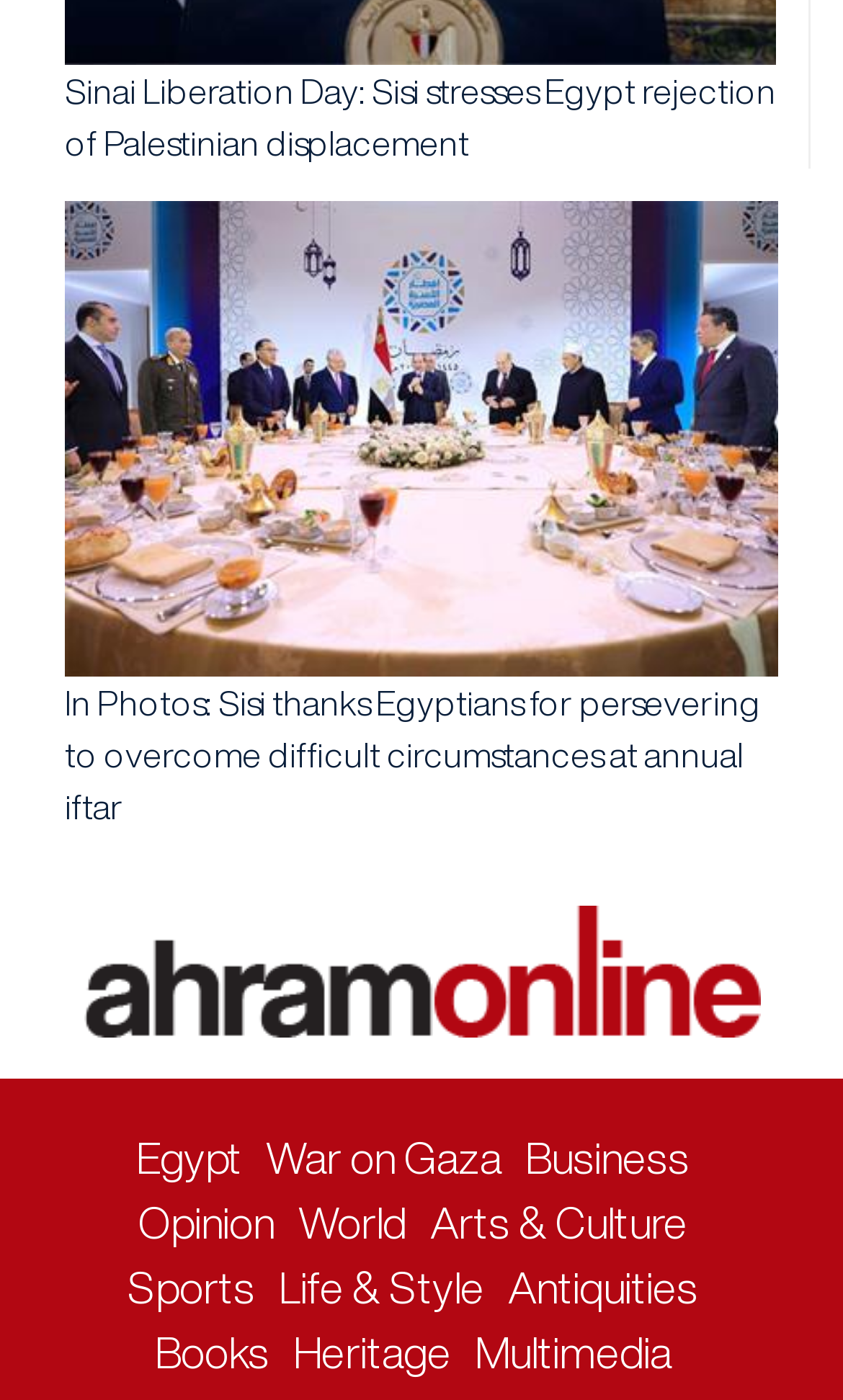What is the topic of the image above the link 'In Photos: Sisi thanks Egyptians for persevering to overcome difficult circumstances at annual iftar'?
Please provide a single word or phrase answer based on the image.

Unknown